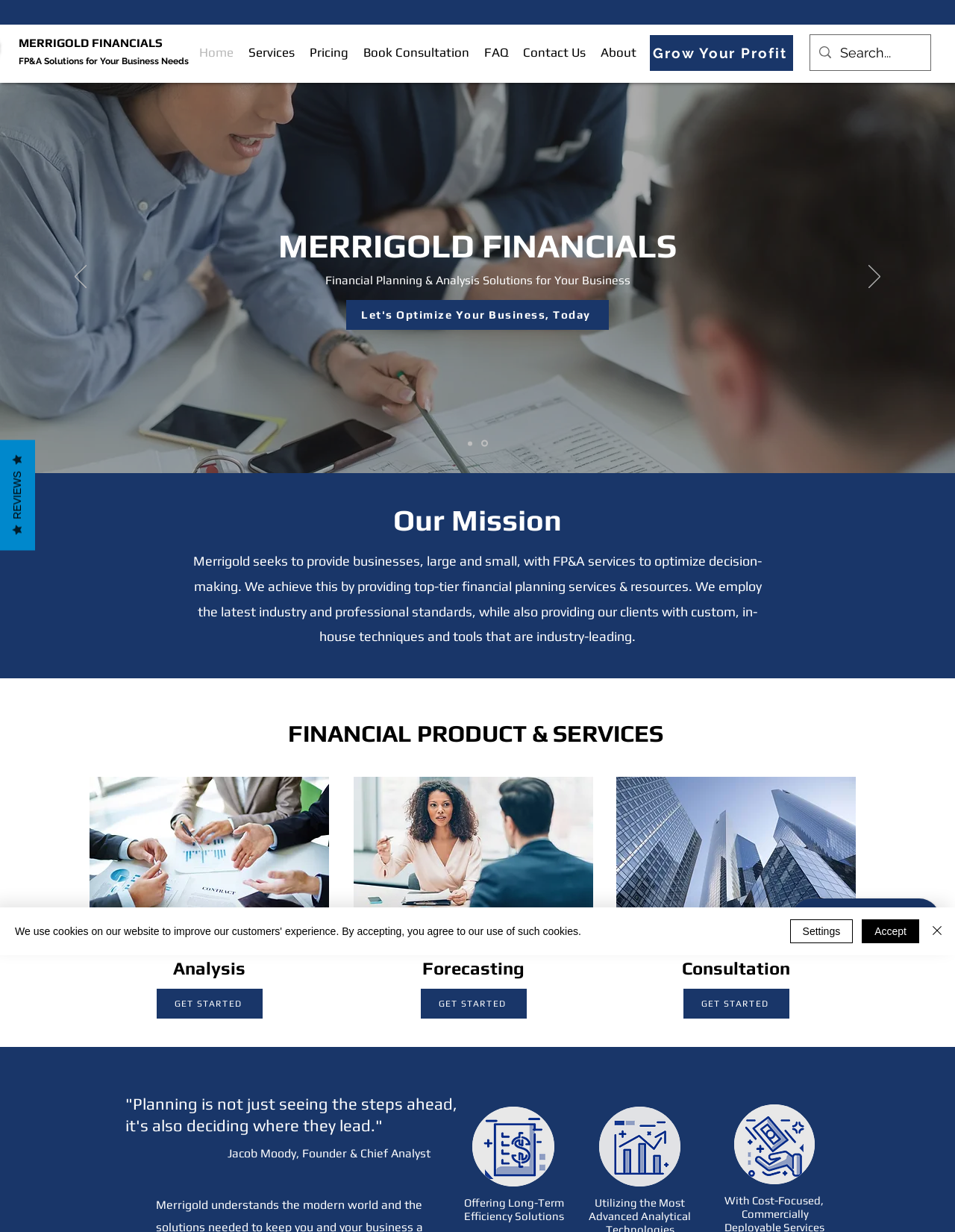Given the description: "MERRIGOLD FINANCIALS", determine the bounding box coordinates of the UI element. The coordinates should be formatted as four float numbers between 0 and 1, [left, top, right, bottom].

[0.02, 0.029, 0.173, 0.041]